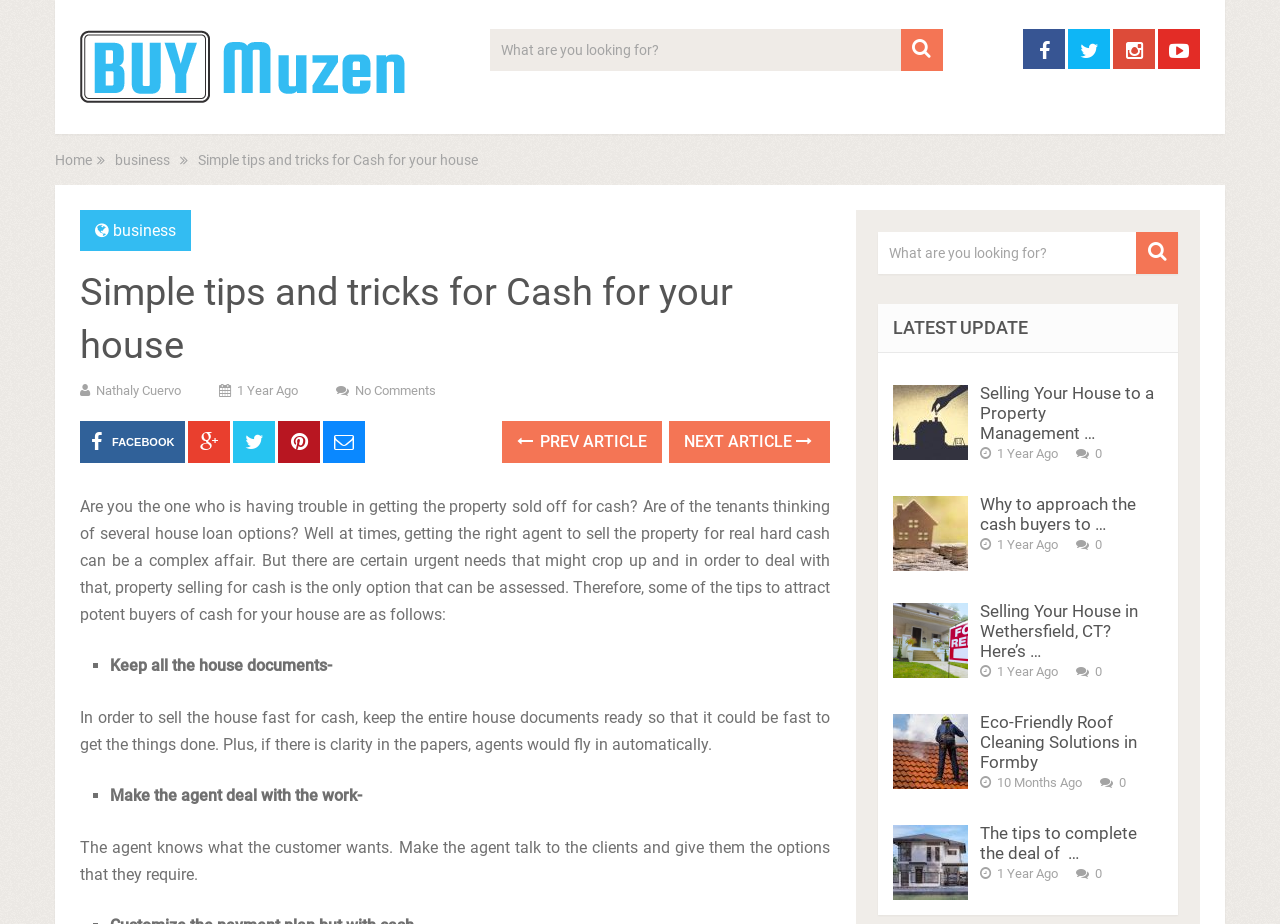Please identify the bounding box coordinates of the element I should click to complete this instruction: 'Read the 'Blog''. The coordinates should be given as four float numbers between 0 and 1, like this: [left, top, right, bottom].

None